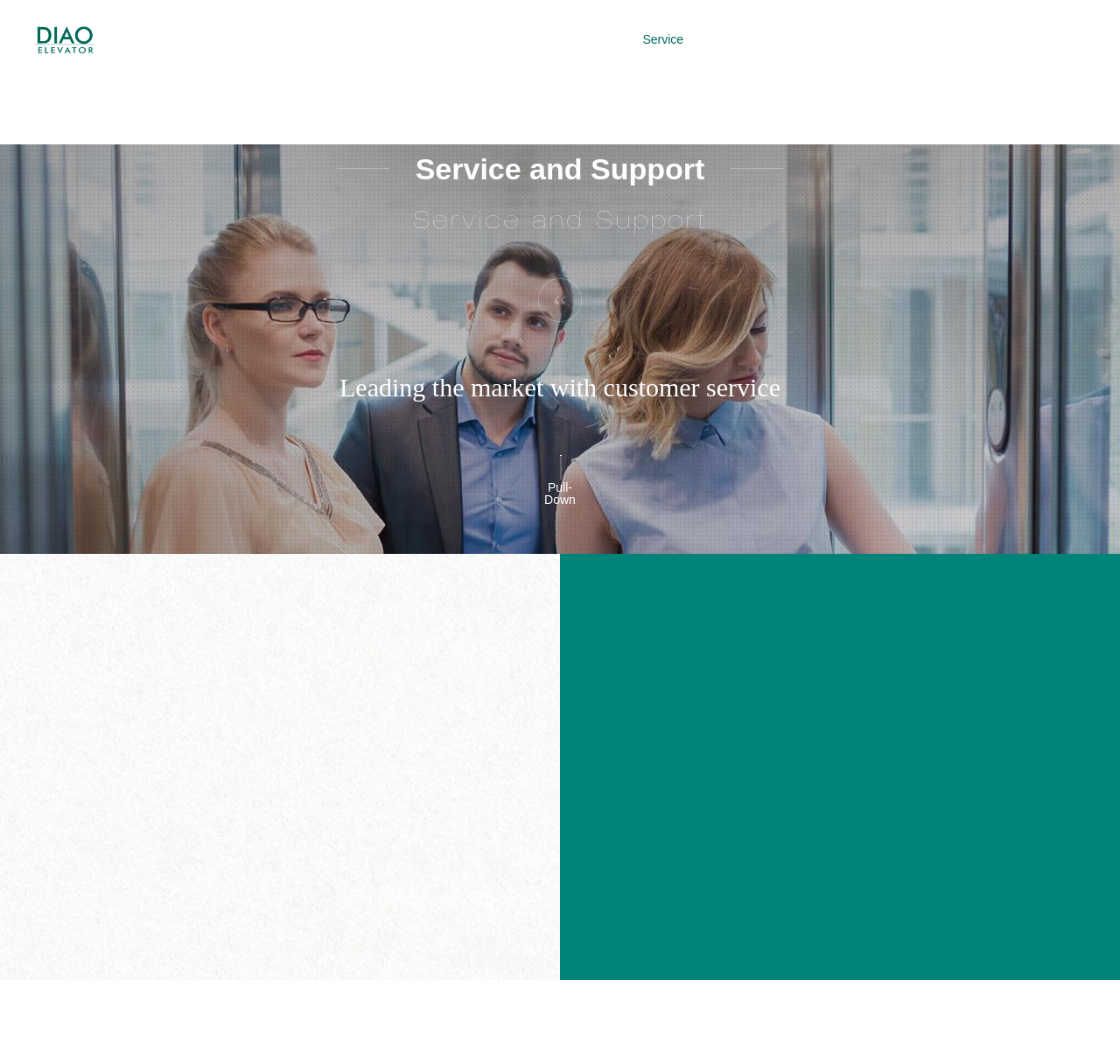Please provide a comprehensive answer to the question below using the information from the image: What is the company name?

The company name is obtained from the link 'Dior Elevator' at the top left corner of the webpage, which is also the logo of the company.